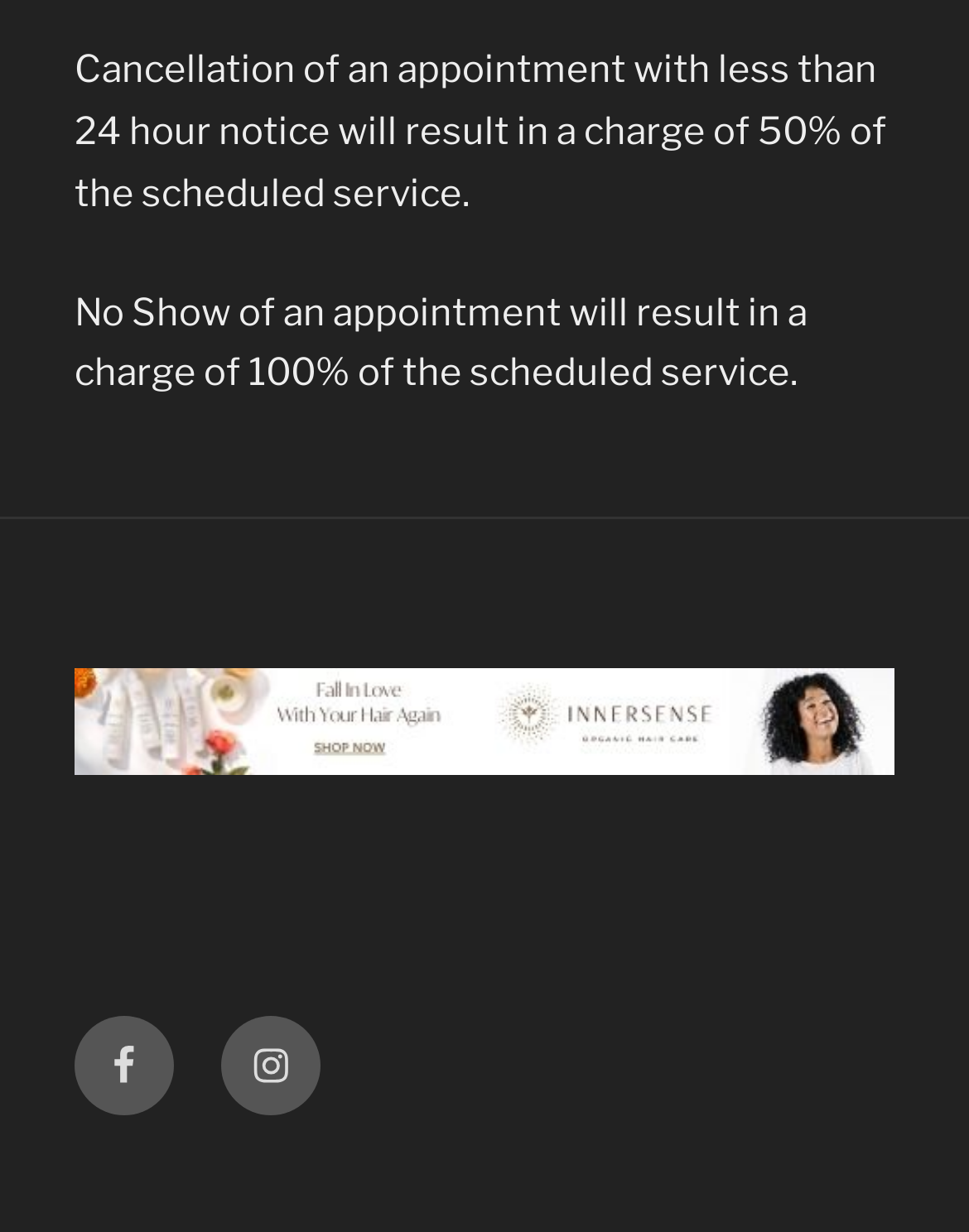Extract the bounding box coordinates for the UI element described by the text: "Instagram". The coordinates should be in the form of [left, top, right, bottom] with values between 0 and 1.

[0.228, 0.825, 0.331, 0.906]